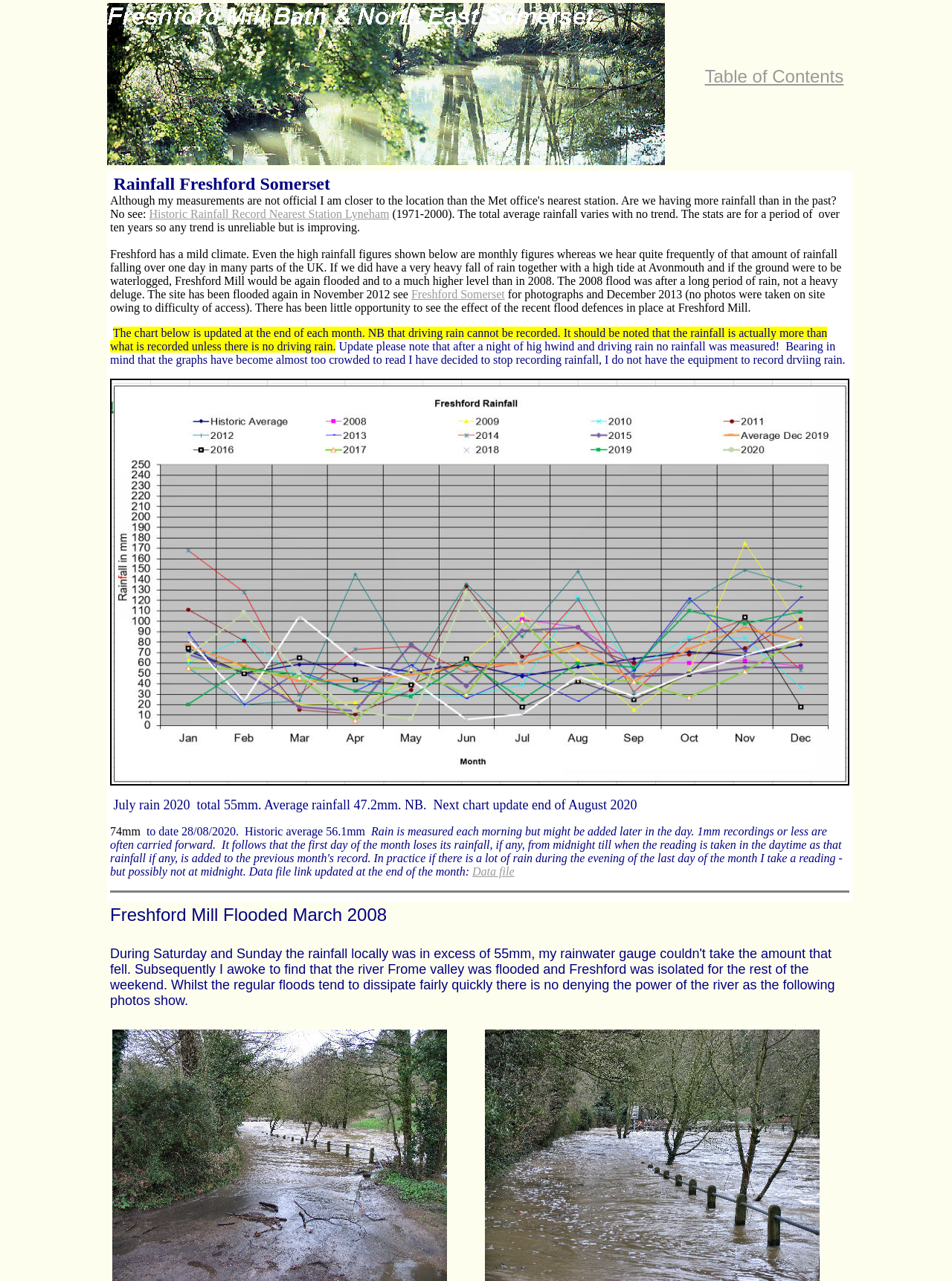What is the topic of the webpage?
Deliver a detailed and extensive answer to the question.

Based on the content of the webpage, it appears to be discussing rainfall and flooding in Freshford, Somerset, with specific references to the Freshford Mill and its history of flooding.